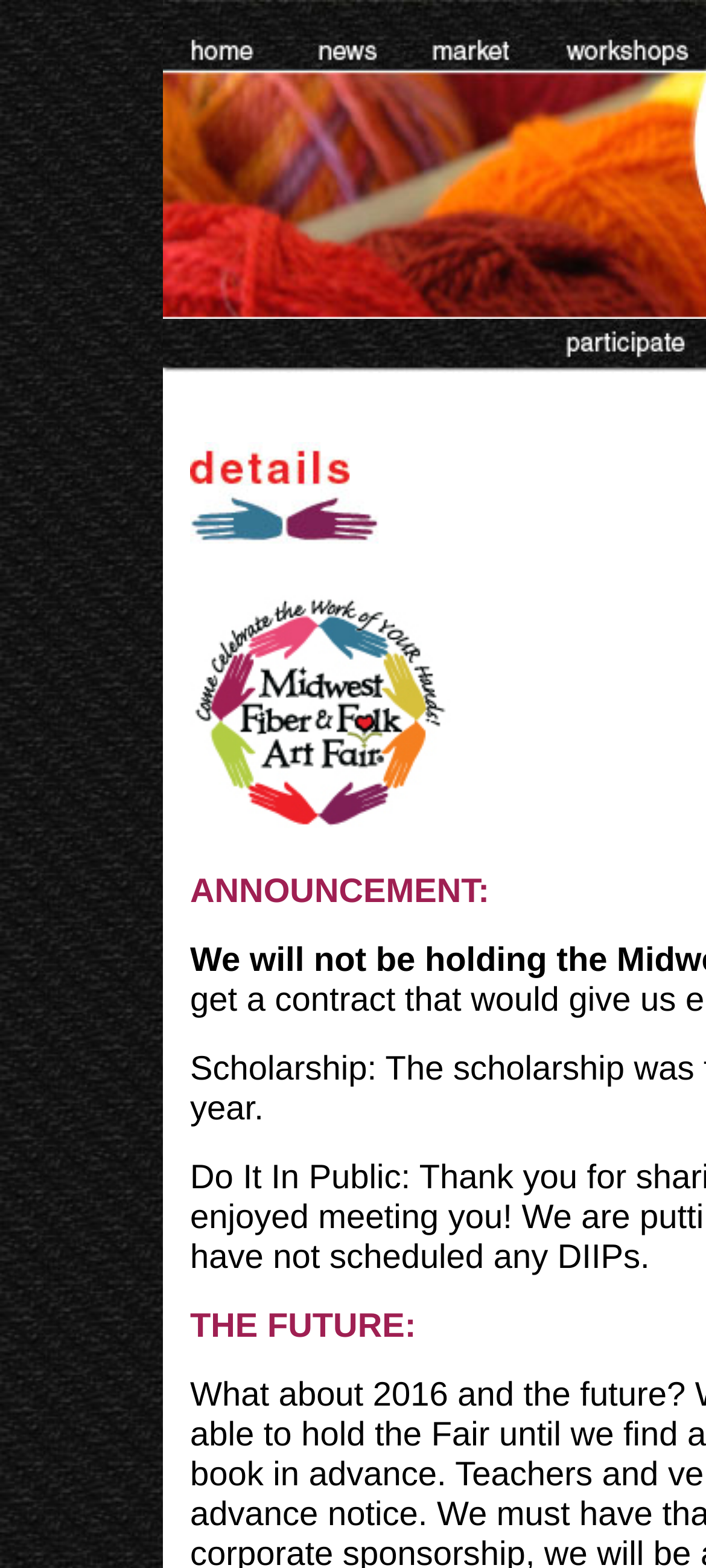Provide a one-word or brief phrase answer to the question:
What is the location of the Midwest Fiber & Folk Art Fair?

Lake County Fairgrounds, Grayslake, IL